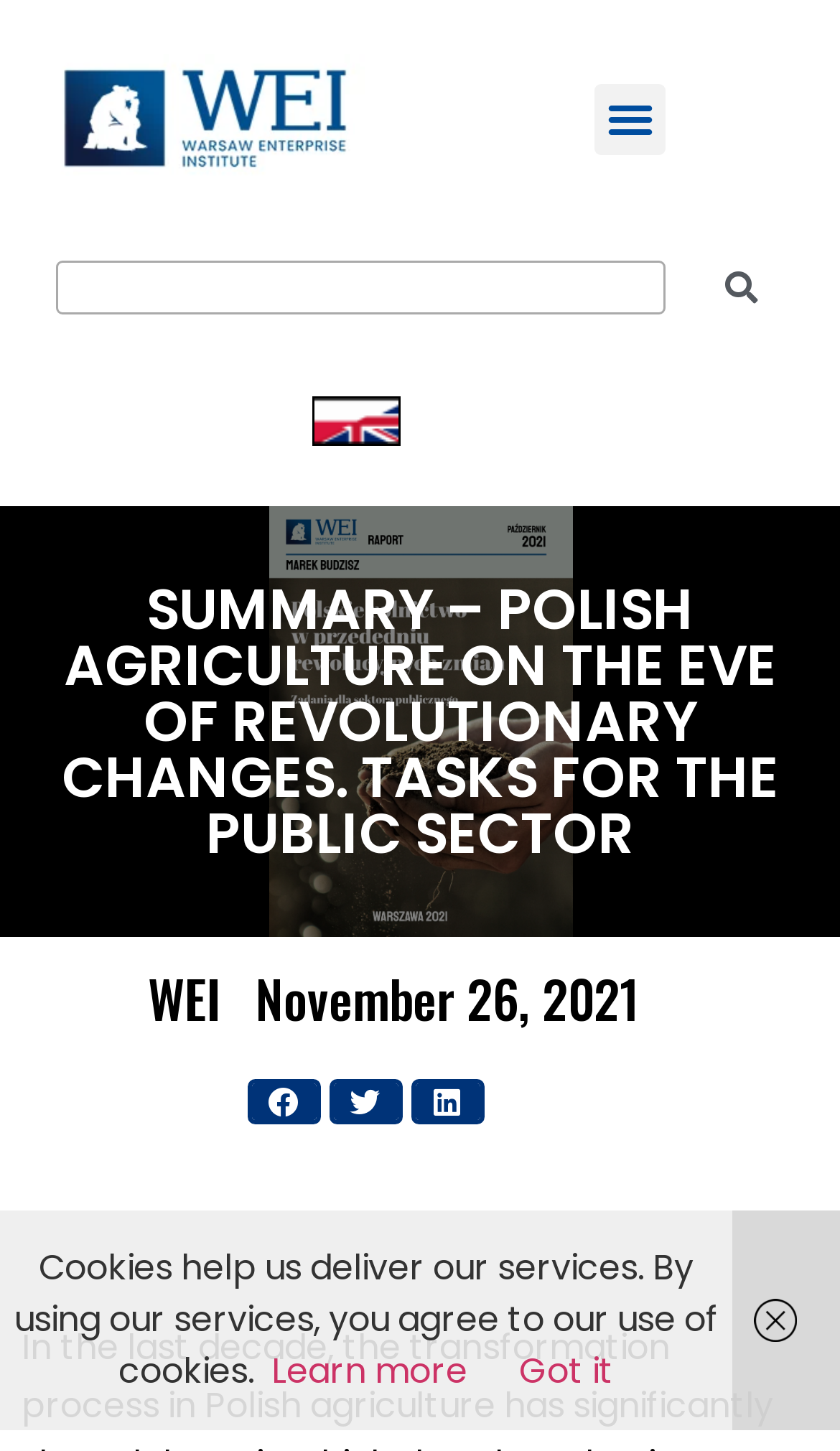What is the language of the webpage?
Can you offer a detailed and complete answer to this question?

I inferred the language of the webpage by looking at the text content, which appears to be in English, and the 'Ikona-PL_ENG' image, which suggests a Polish-English connection.